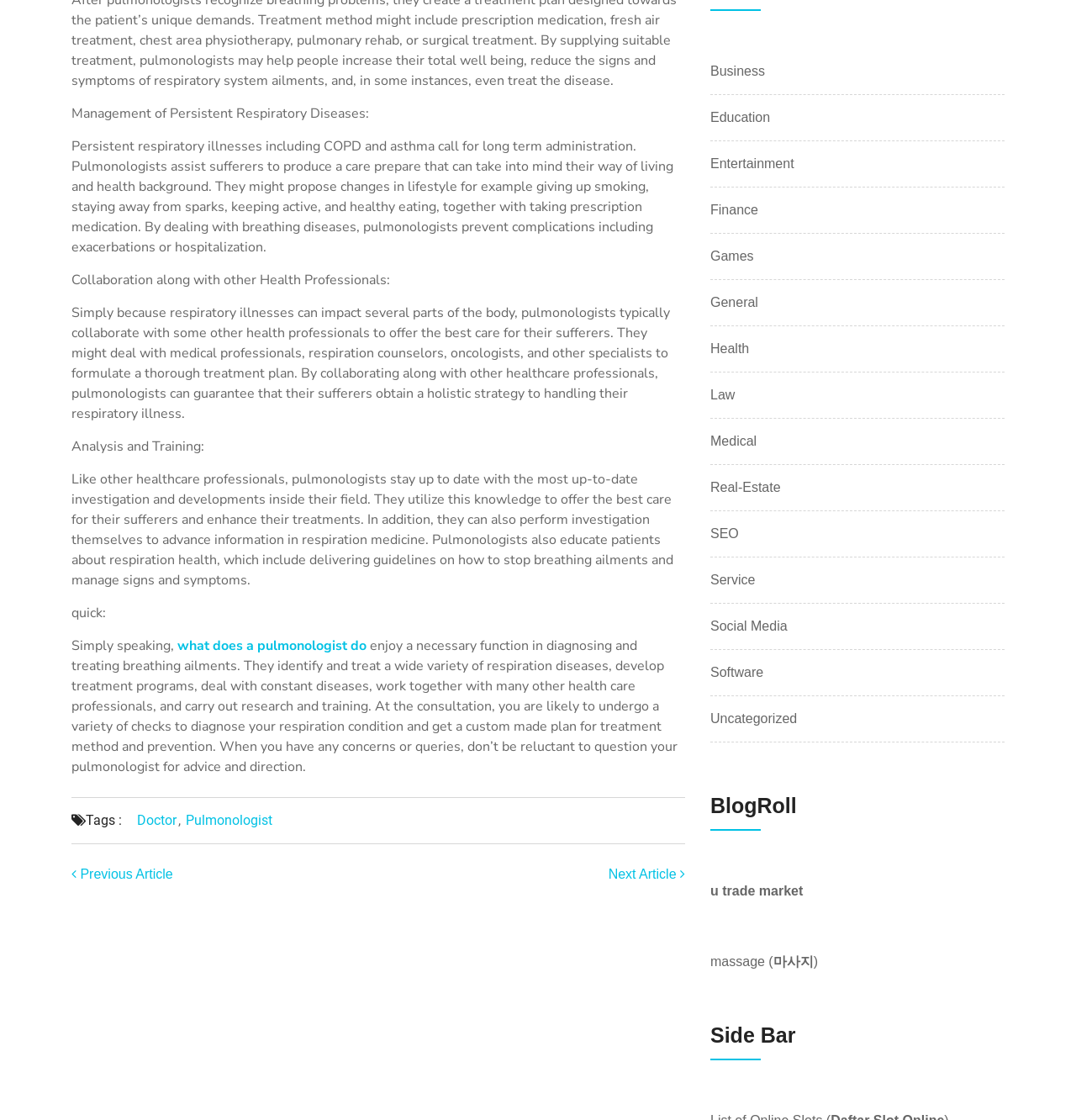Provide the bounding box coordinates in the format (top-left x, top-left y, bottom-right x, bottom-right y). All values are floating point numbers between 0 and 1. Determine the bounding box coordinate of the UI element described as: what does a pulmonologist do

[0.165, 0.568, 0.341, 0.585]